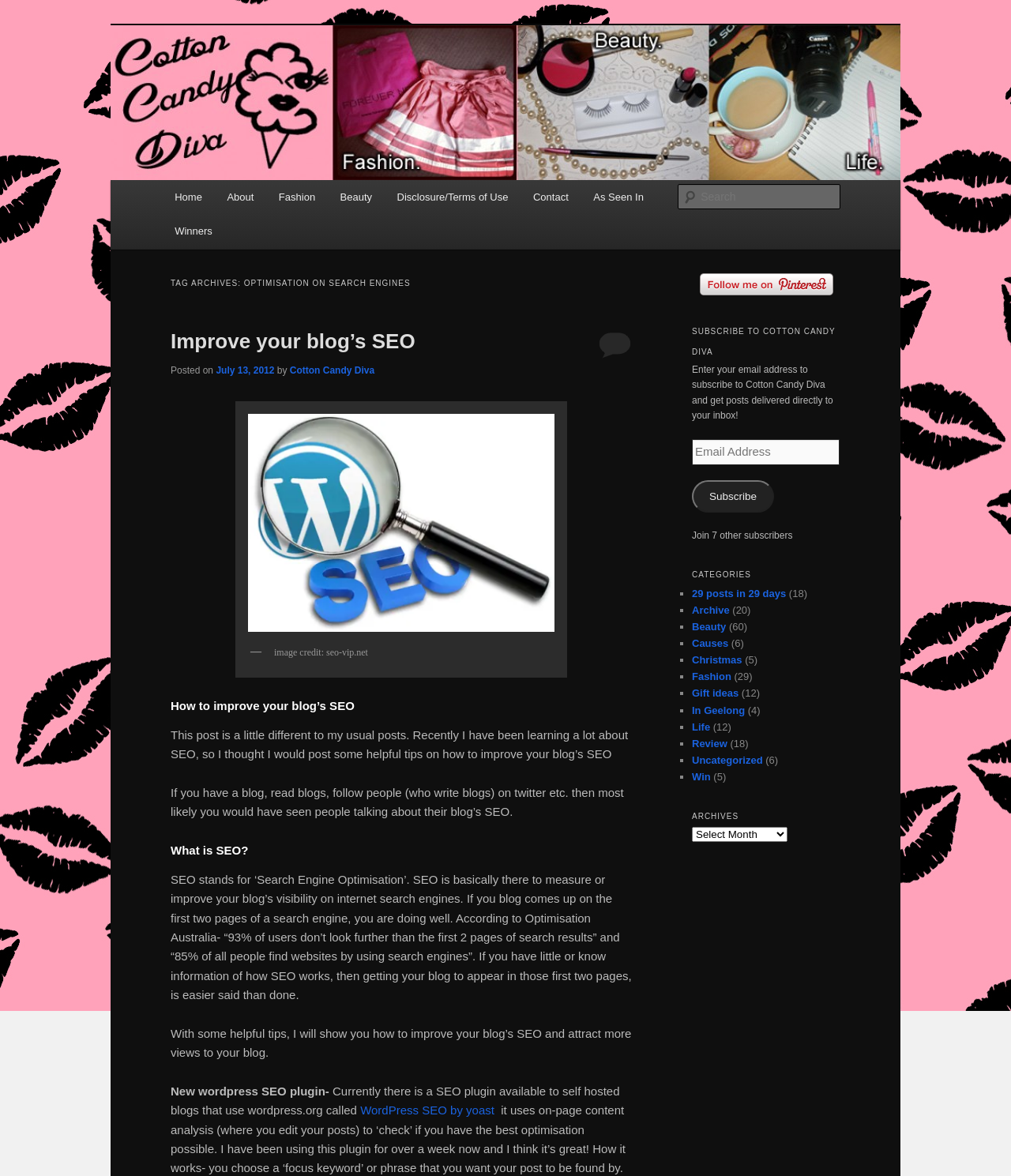Using the description: "Fashion", identify the bounding box of the corresponding UI element in the screenshot.

[0.263, 0.153, 0.324, 0.182]